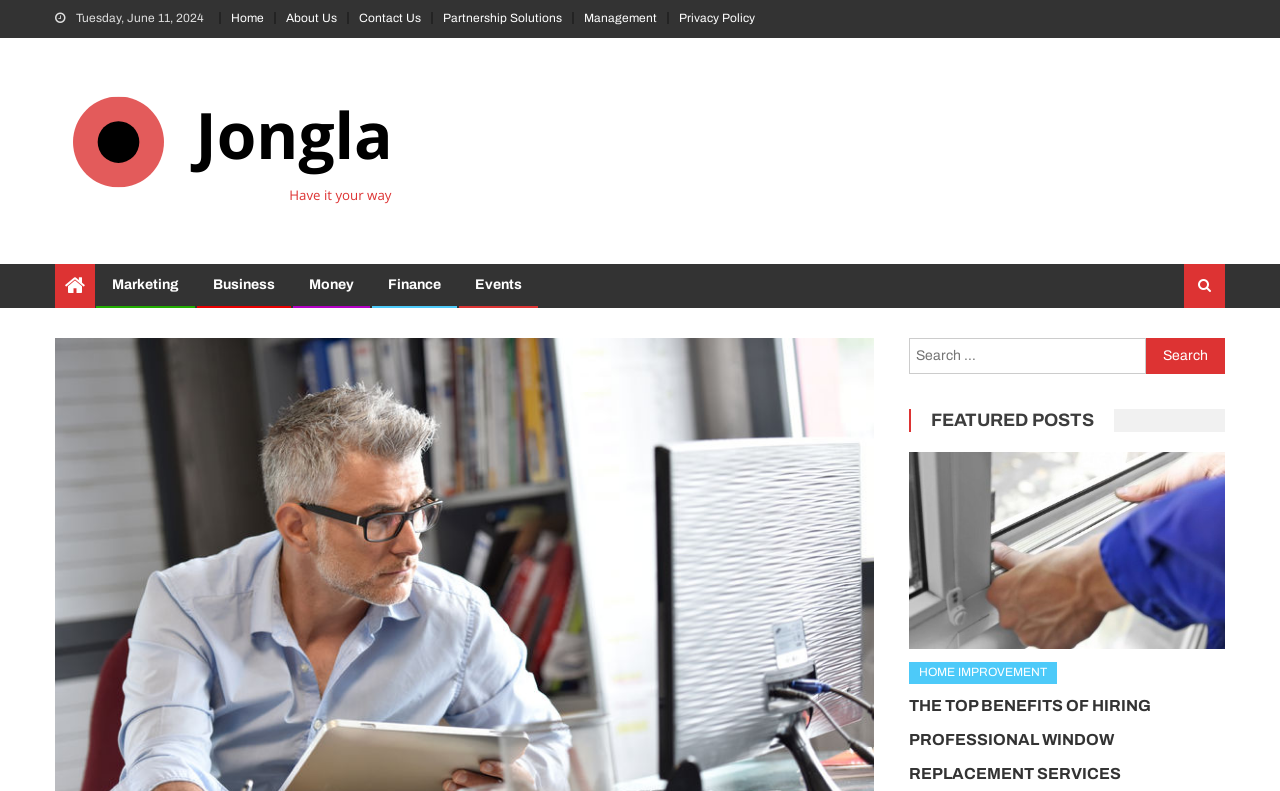Please indicate the bounding box coordinates of the element's region to be clicked to achieve the instruction: "Click on the 'The Top Benefits Of Hiring Professional Window Replacement Services' article". Provide the coordinates as four float numbers between 0 and 1, i.e., [left, top, right, bottom].

[0.71, 0.571, 0.957, 0.821]